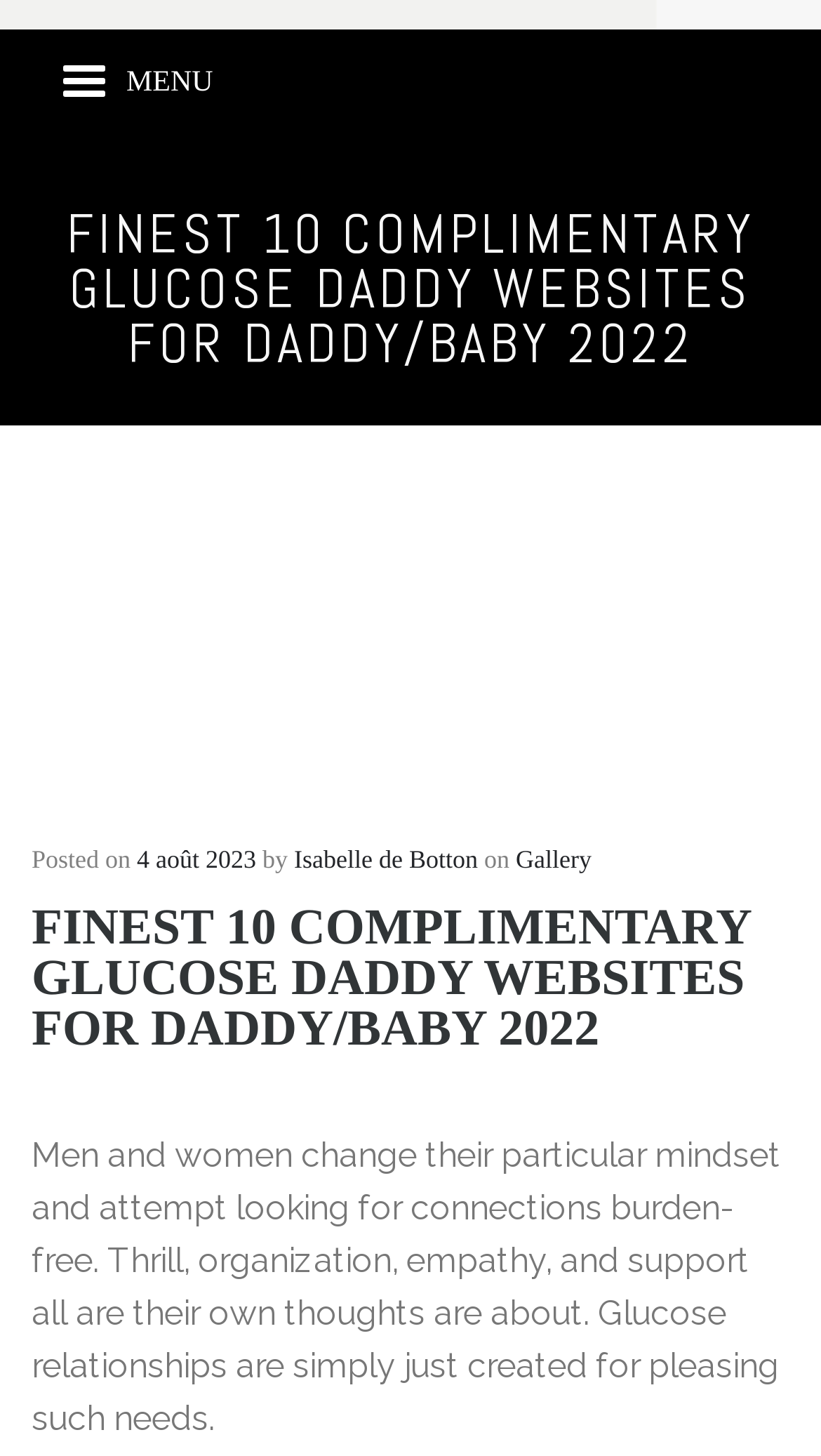Find the bounding box of the element with the following description: "Isabelle de Botton". The coordinates must be four float numbers between 0 and 1, formatted as [left, top, right, bottom].

[0.358, 0.58, 0.582, 0.6]